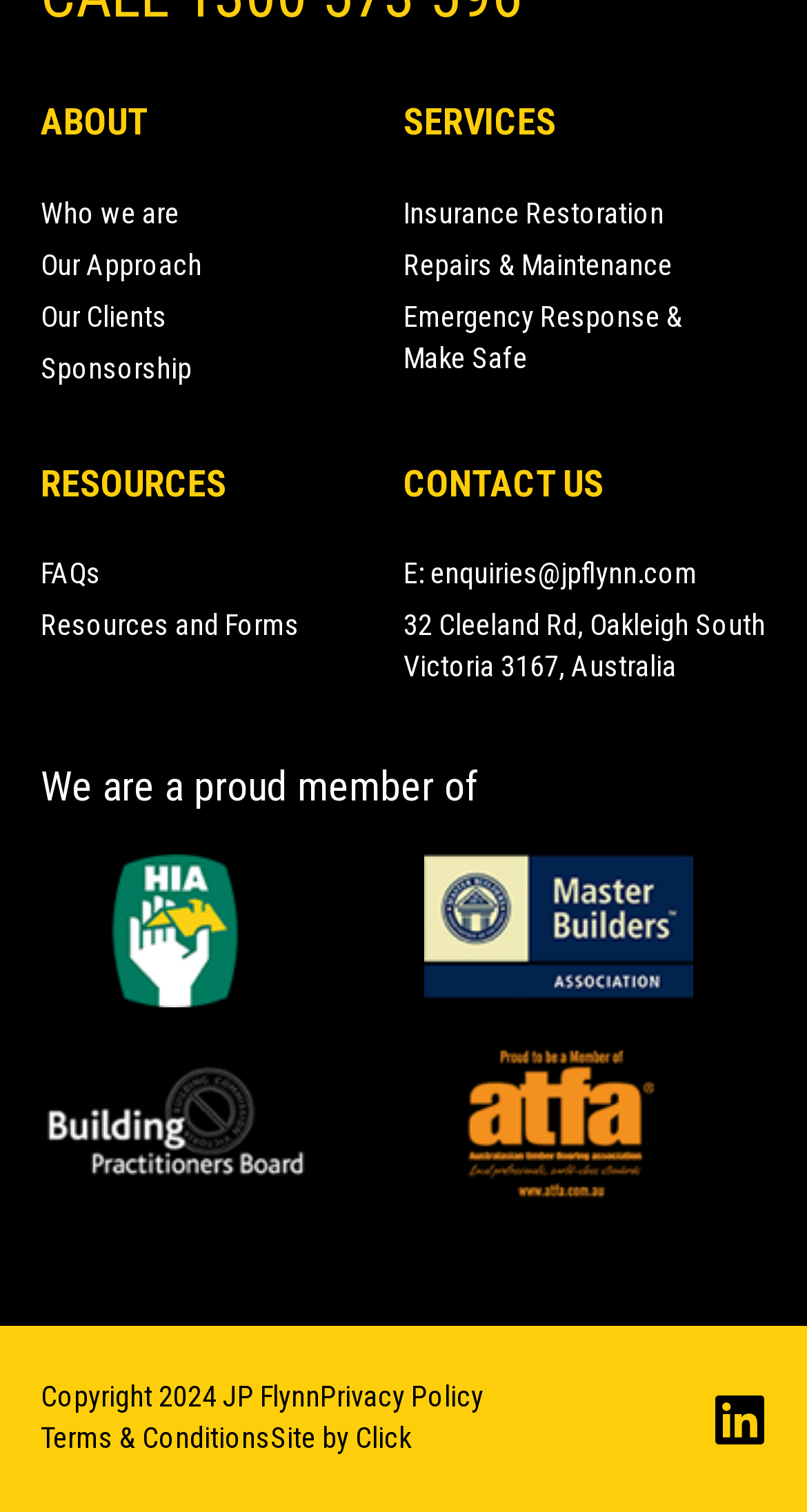Please locate the bounding box coordinates of the element's region that needs to be clicked to follow the instruction: "View Our Approach". The bounding box coordinates should be provided as four float numbers between 0 and 1, i.e., [left, top, right, bottom].

[0.05, 0.164, 0.25, 0.186]